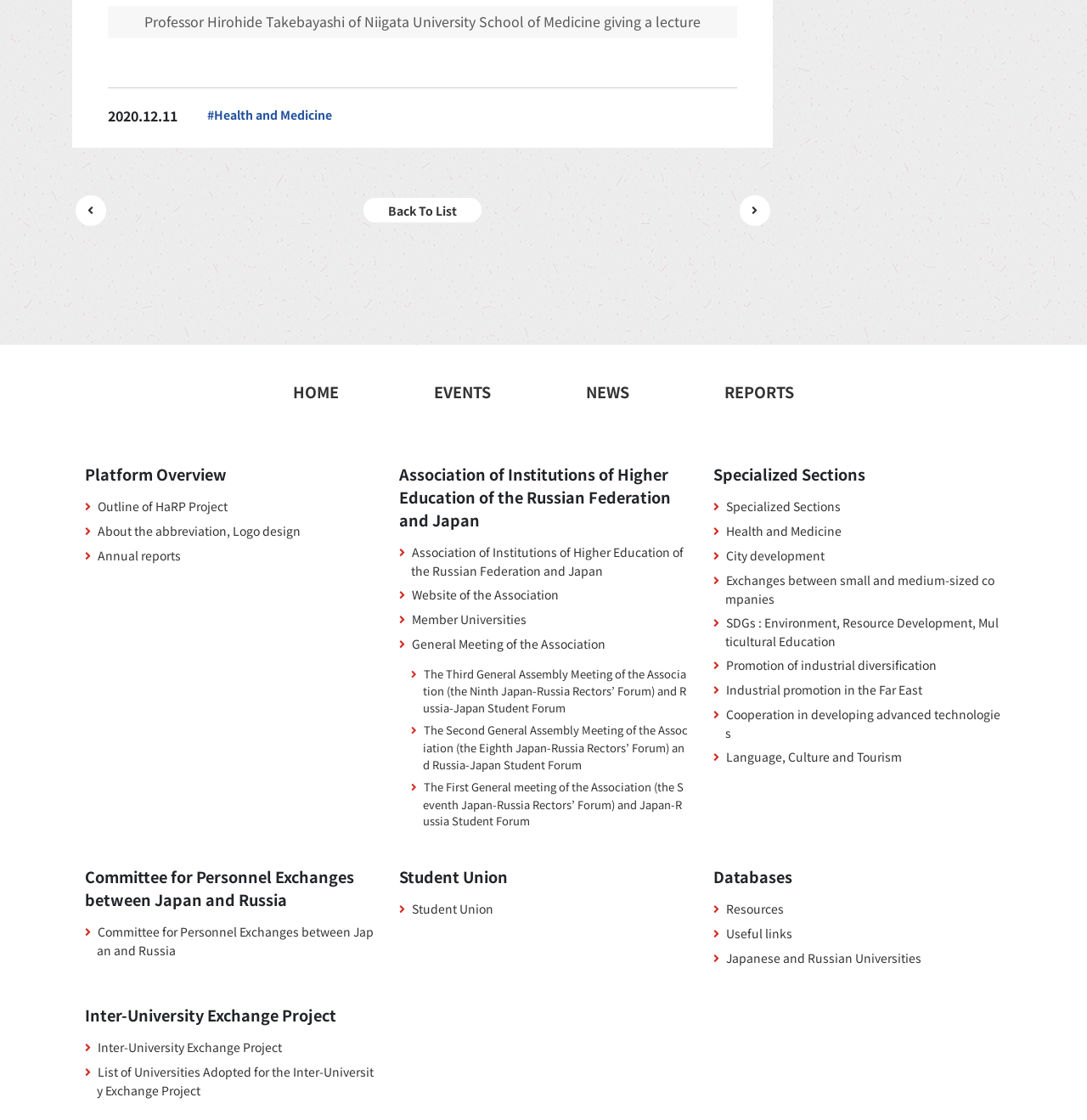What is the name of the association mentioned on the webpage?
Ensure your answer is thorough and detailed.

The name of the association can be found in the static text element, which is located in the middle of the webpage, with a bounding box of [0.367, 0.413, 0.617, 0.474]. The text 'Association of Institutions of Higher Education of the Russian Federation and Japan' is contained within this element.